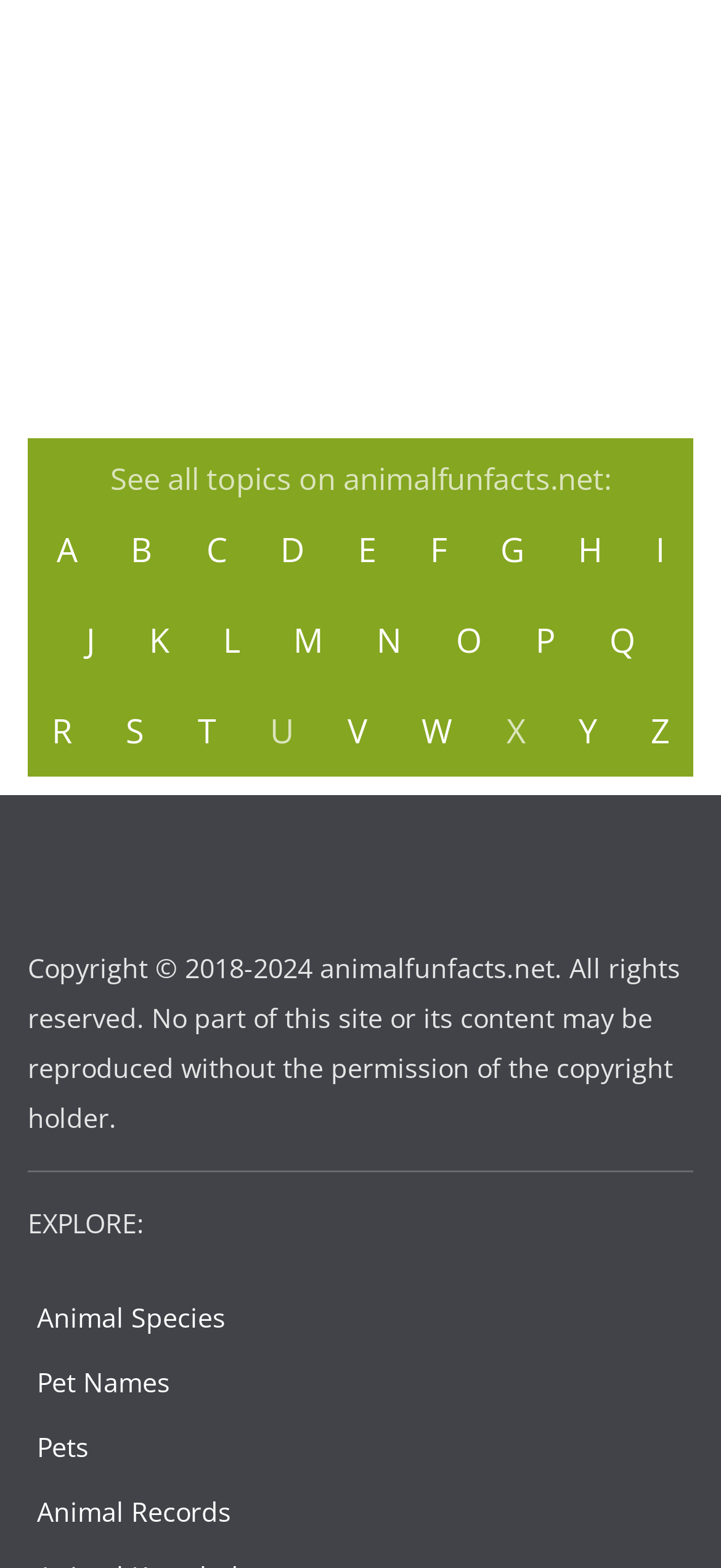What is the first topic listed on the webpage?
Look at the image and answer the question with a single word or phrase.

A